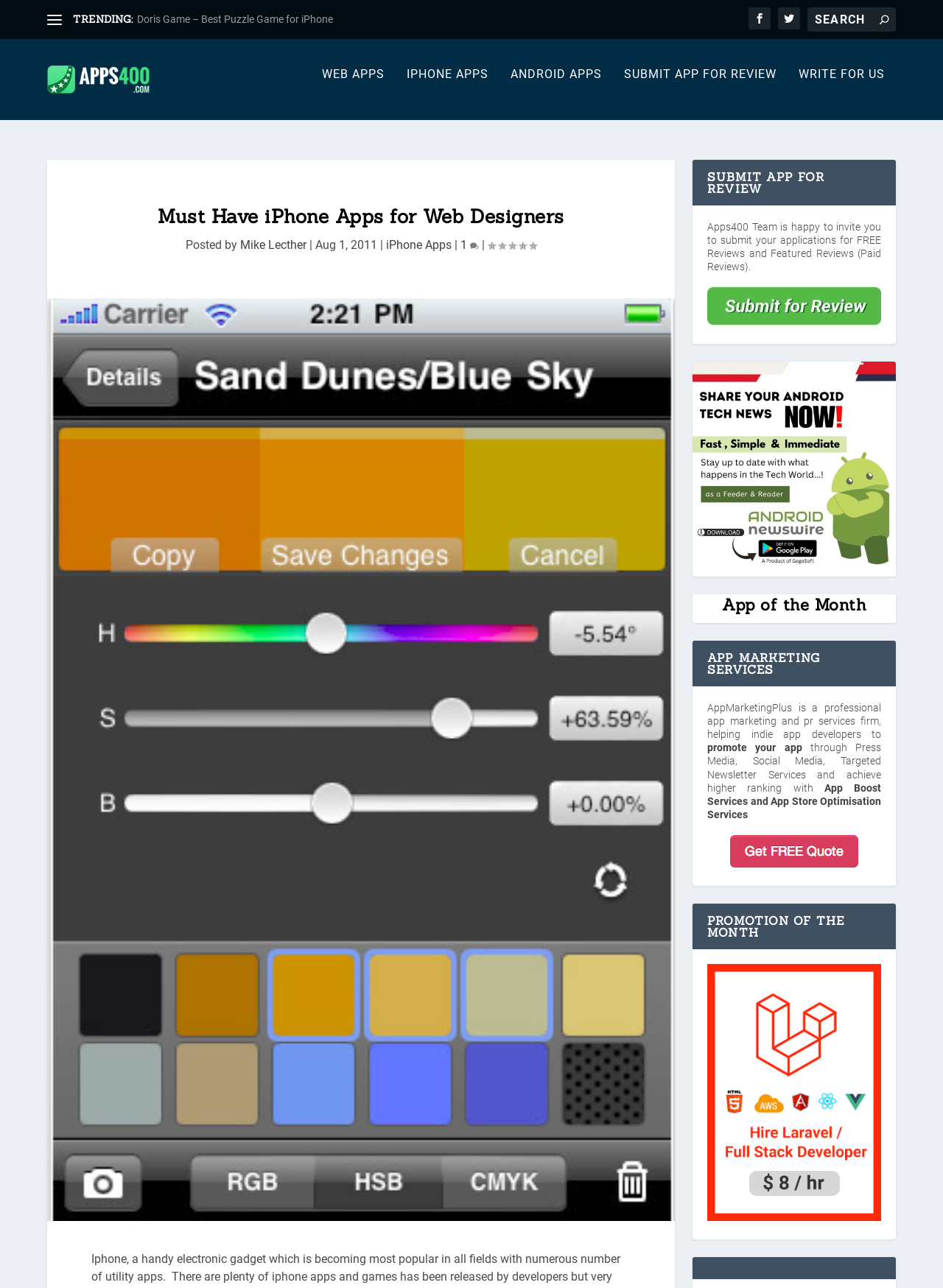Please respond in a single word or phrase: 
What is the rating of the app being discussed?

0.00